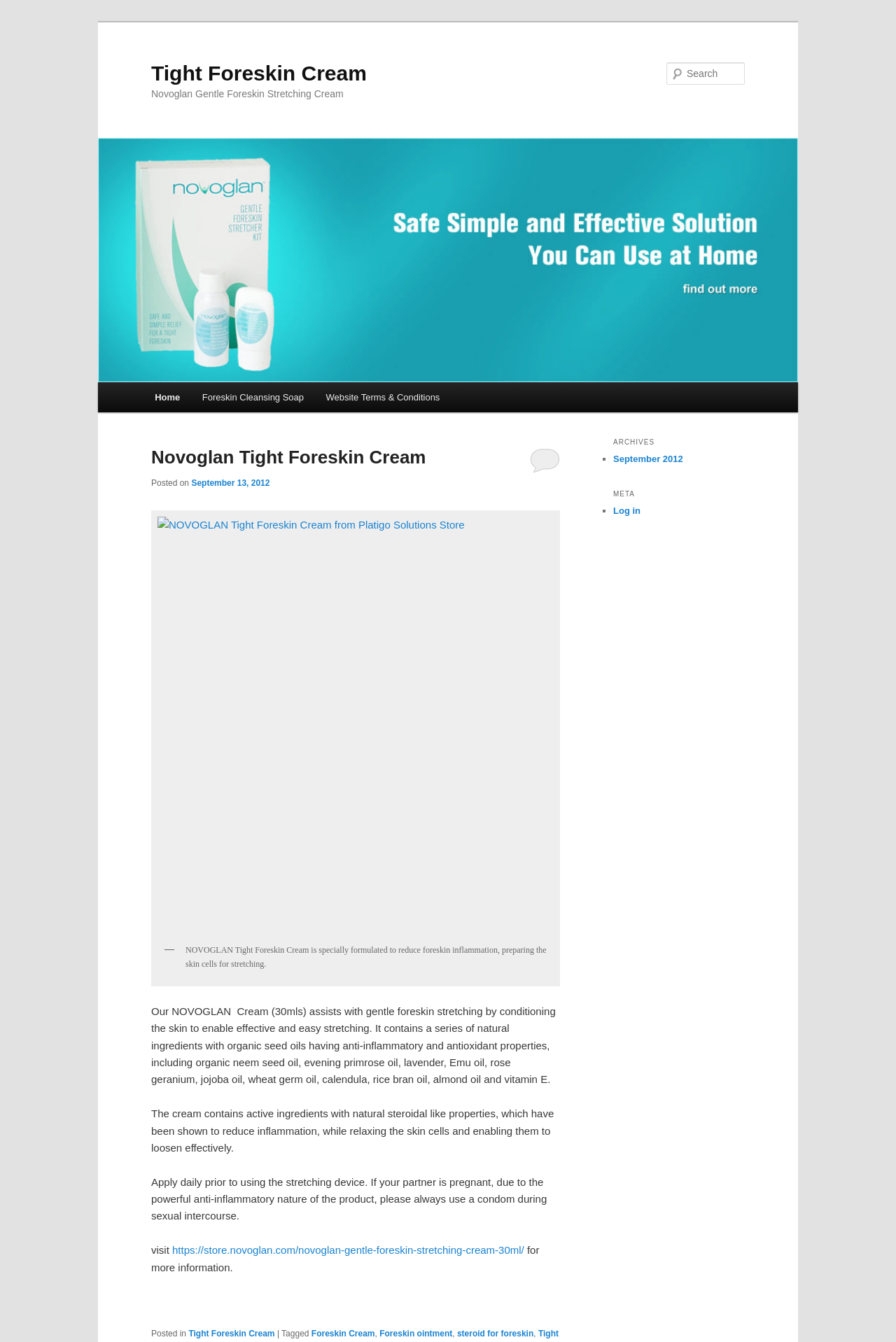What is the benefit of using Novoglan Gentle Foreskin Stretching Cream?
Use the information from the image to give a detailed answer to the question.

The cream conditions the skin to enable effective and easy stretching, and it also relaxes the skin cells and enables them to loosen effectively.